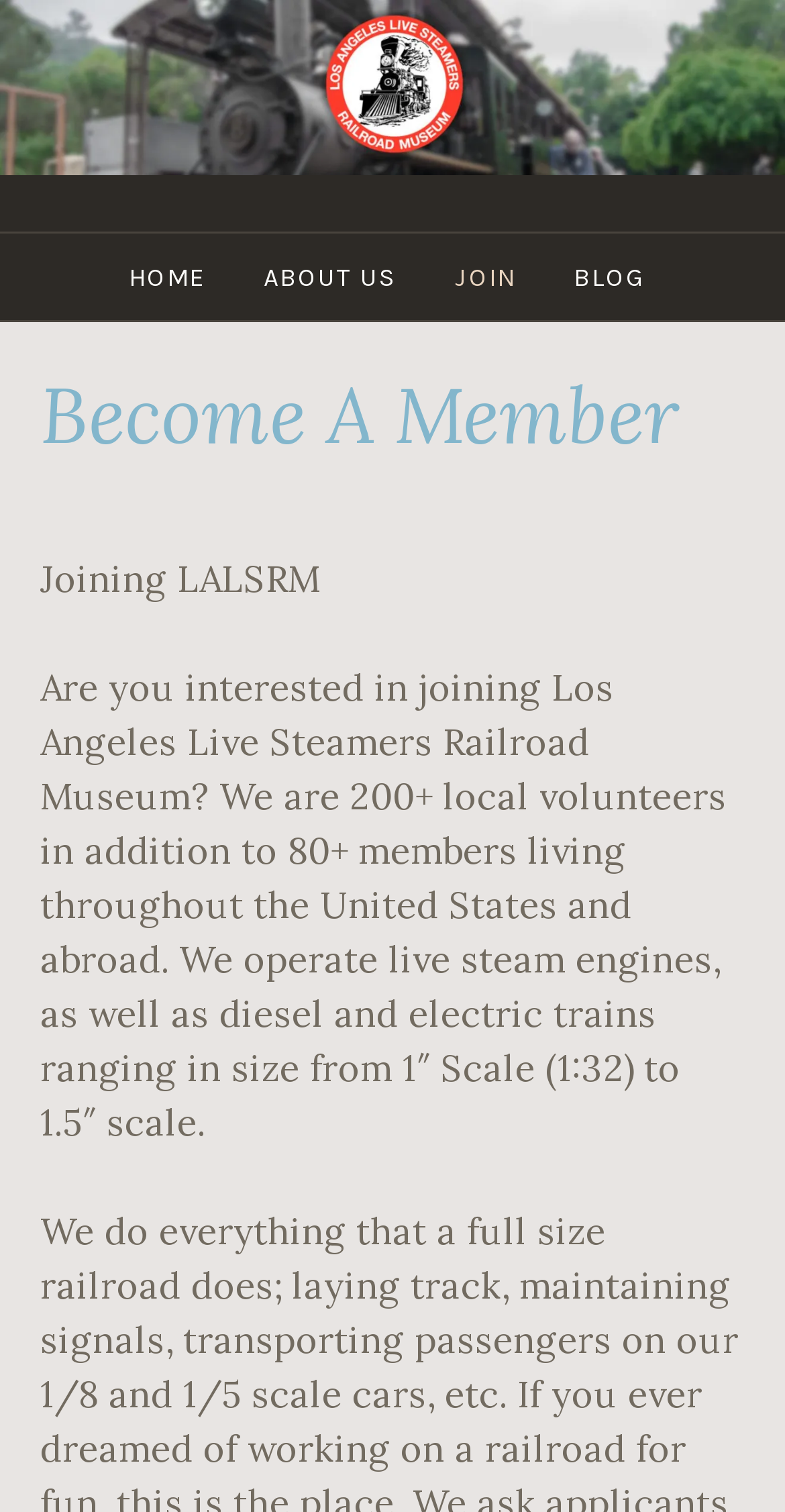Write an exhaustive caption that covers the webpage's main aspects.

The webpage is about becoming a member of the Los Angeles Live Steamers Railroad Museum (LALSRM). At the top of the page, there is a banner image that spans the entire width of the page. Below the banner, there is a navigation menu with four links: "HOME", "ABOUT US", "JOIN", and "BLOG", which are evenly spaced and aligned horizontally.

Below the navigation menu, there is a header section with a prominent heading that reads "Become A Member". This section takes up about half of the page's width. Underneath the header, there is a brief introduction to joining LALSRM, which is followed by a longer paragraph that provides more information about the organization, including the number of volunteers and members, and the types of trains they operate.

The overall layout of the page is simple and easy to navigate, with clear headings and concise text that provides a good overview of what it means to become a member of LALSRM.